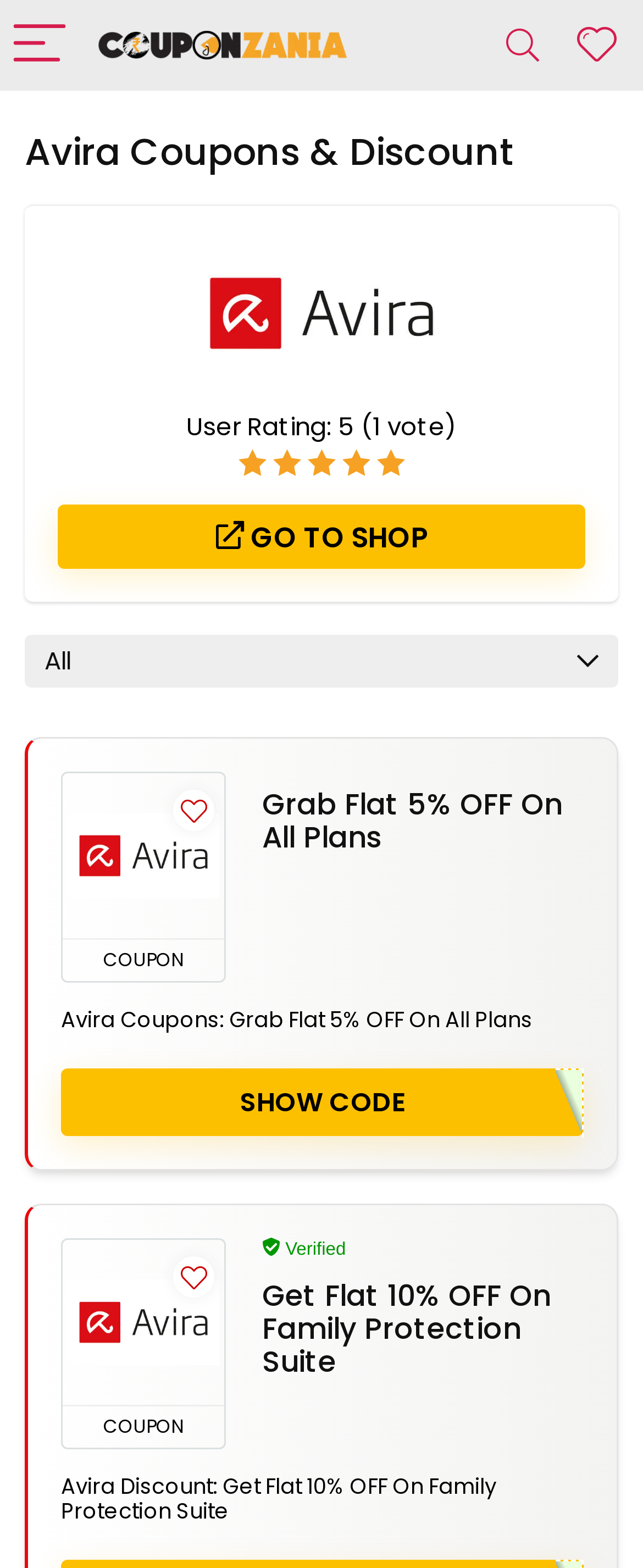Please identify the bounding box coordinates for the region that you need to click to follow this instruction: "Grab Flat 5% OFF On All Plans".

[0.408, 0.501, 0.874, 0.547]